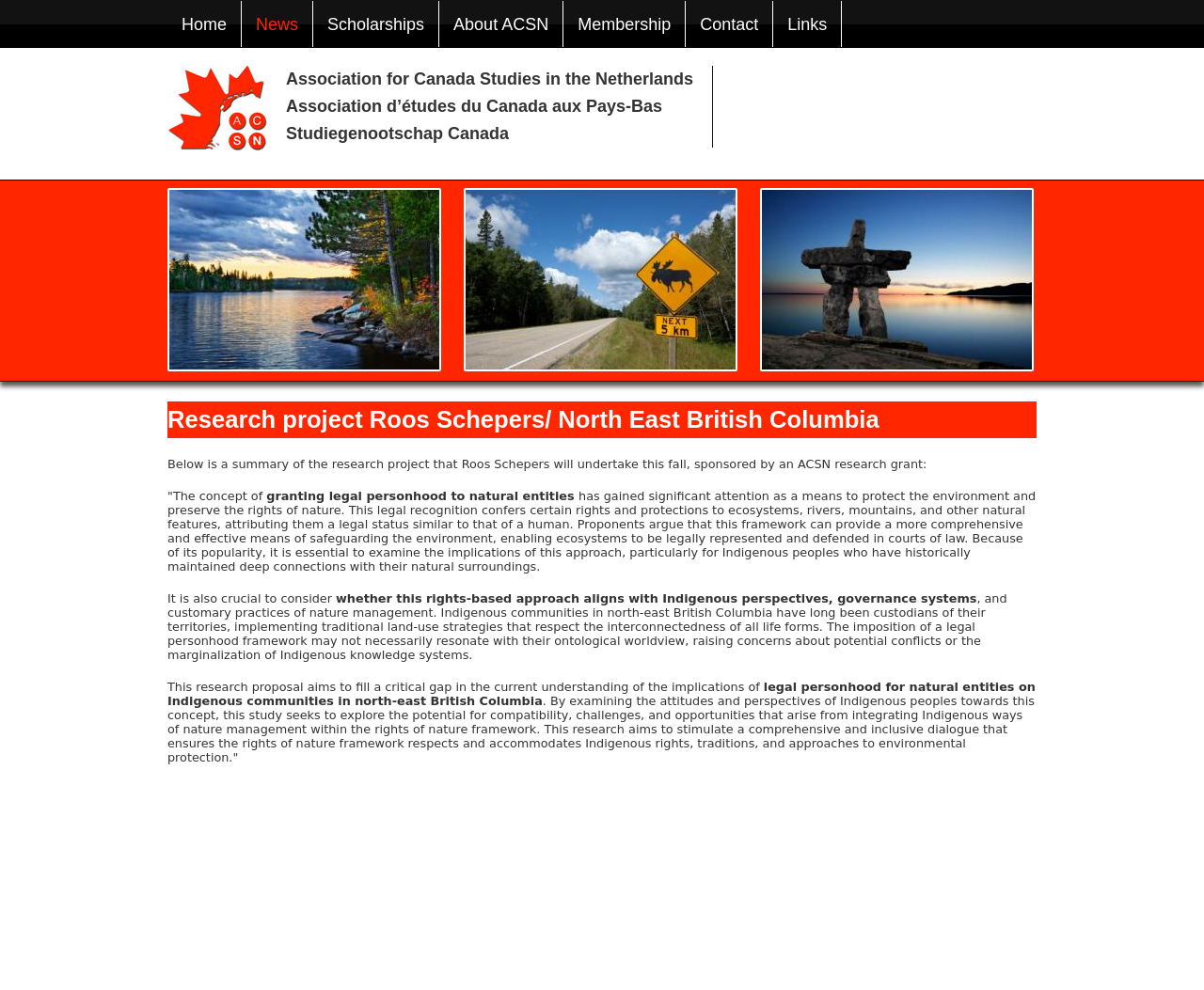Please find the bounding box coordinates (top-left x, top-left y, bottom-right x, bottom-right y) in the screenshot for the UI element described as follows: Jump to navigation

[0.0, 0.048, 1.0, 0.054]